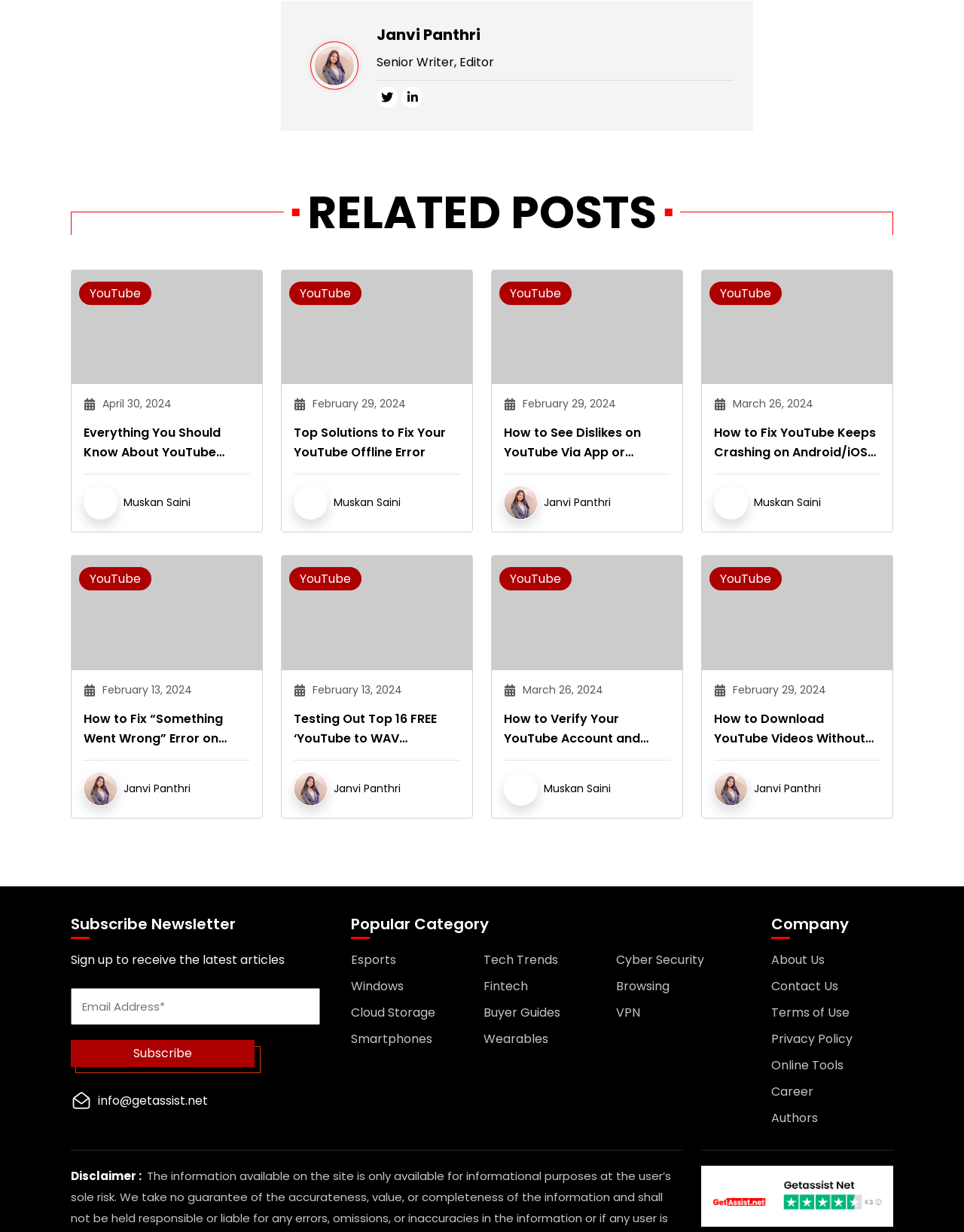Please identify the bounding box coordinates of the clickable element to fulfill the following instruction: "Learn how to fix YouTube offline error". The coordinates should be four float numbers between 0 and 1, i.e., [left, top, right, bottom].

[0.292, 0.258, 0.49, 0.272]